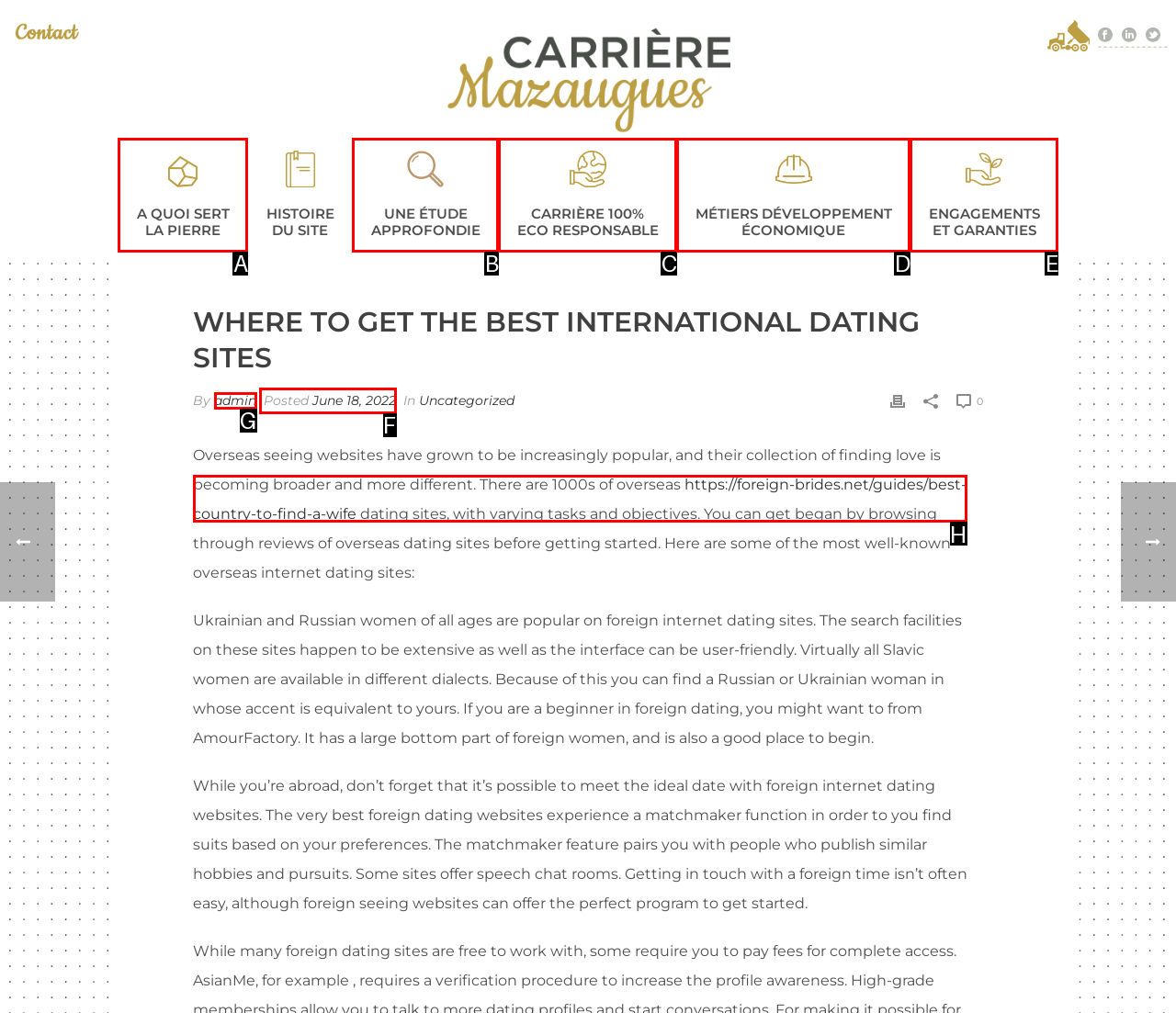Which HTML element should be clicked to perform the following task: Check the date of the article
Reply with the letter of the appropriate option.

F